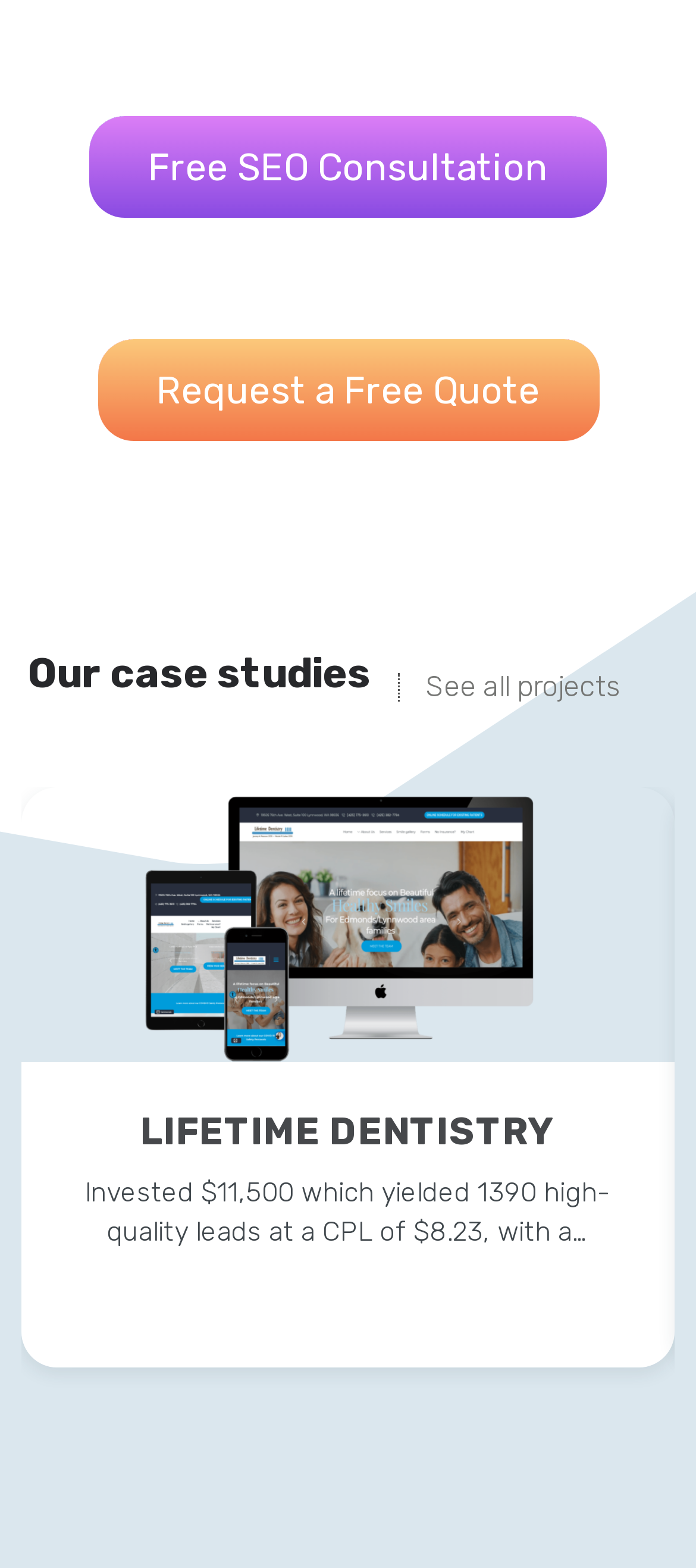What is the company name mentioned in the case study?
Please answer the question as detailed as possible.

I found the company name 'LIFETIME DENTISTRY' in the heading element with bounding box coordinates [0.087, 0.705, 0.912, 0.736]. This heading is a sub-element of the root element and is located below the 'Our case studies' heading.